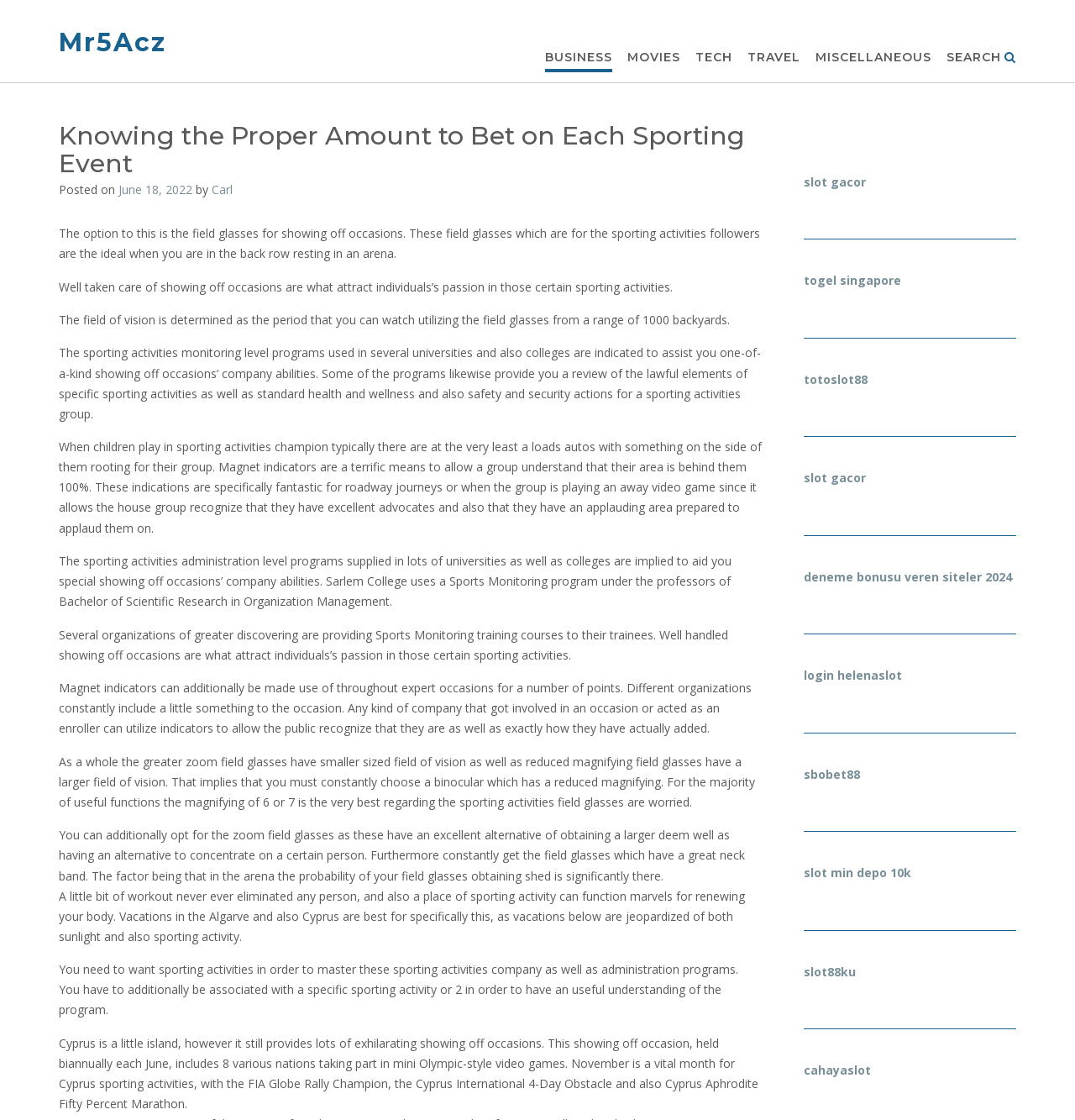Please provide a comprehensive response to the question below by analyzing the image: 
What is the purpose of magnet signs?

According to the text, magnet signs are used to show support for a team or organization. They can be used during road trips or away games to let the opposing team know that they have a cheering section. Additionally, magnet signs can be used during professional events to acknowledge sponsors or contributors.